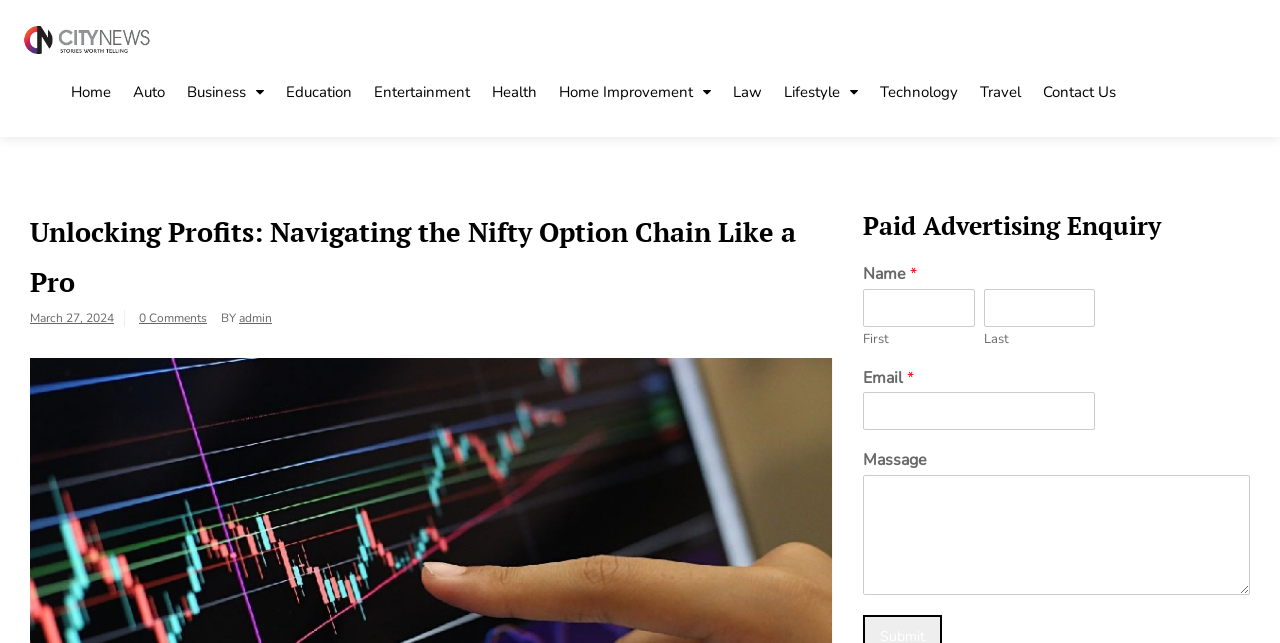Find and indicate the bounding box coordinates of the region you should select to follow the given instruction: "Click on the 'Home' link".

[0.047, 0.096, 0.095, 0.182]